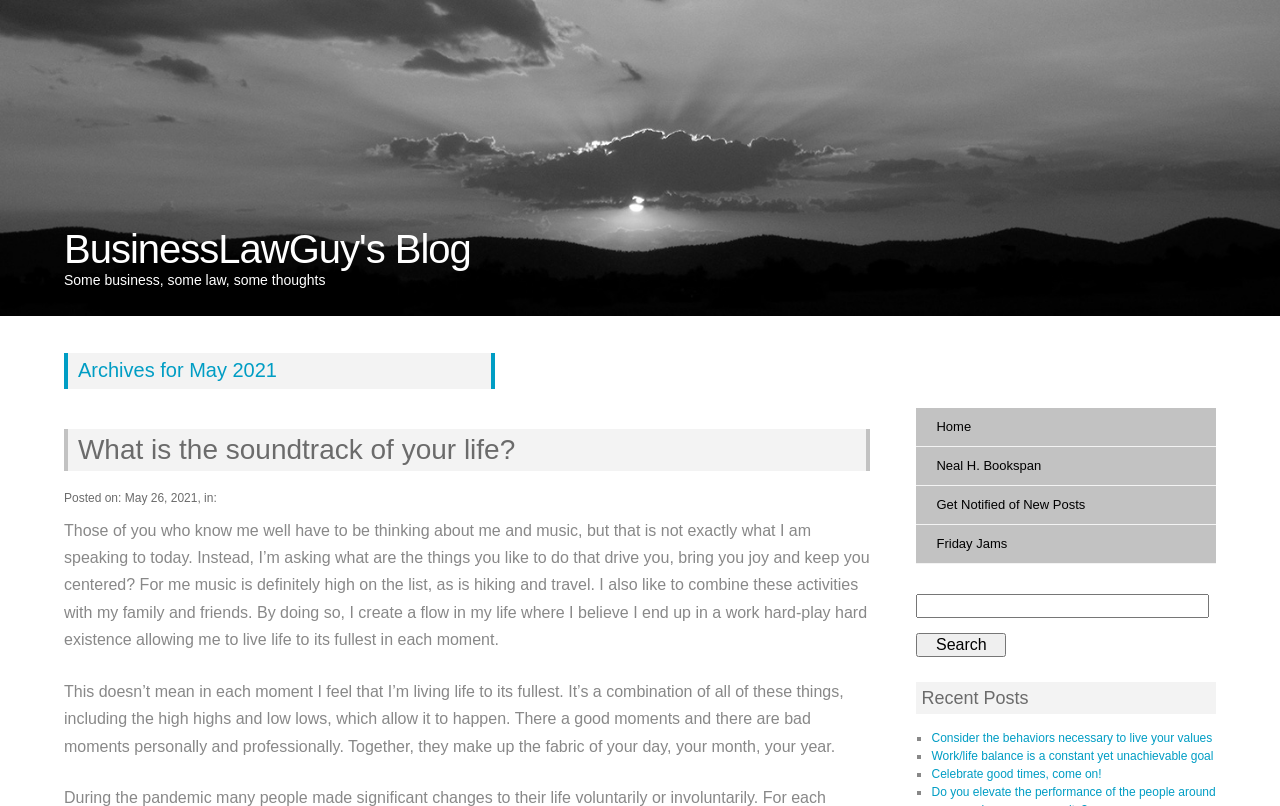Give a one-word or short phrase answer to the question: 
What is the topic of the first blog post?

Soundtrack of life